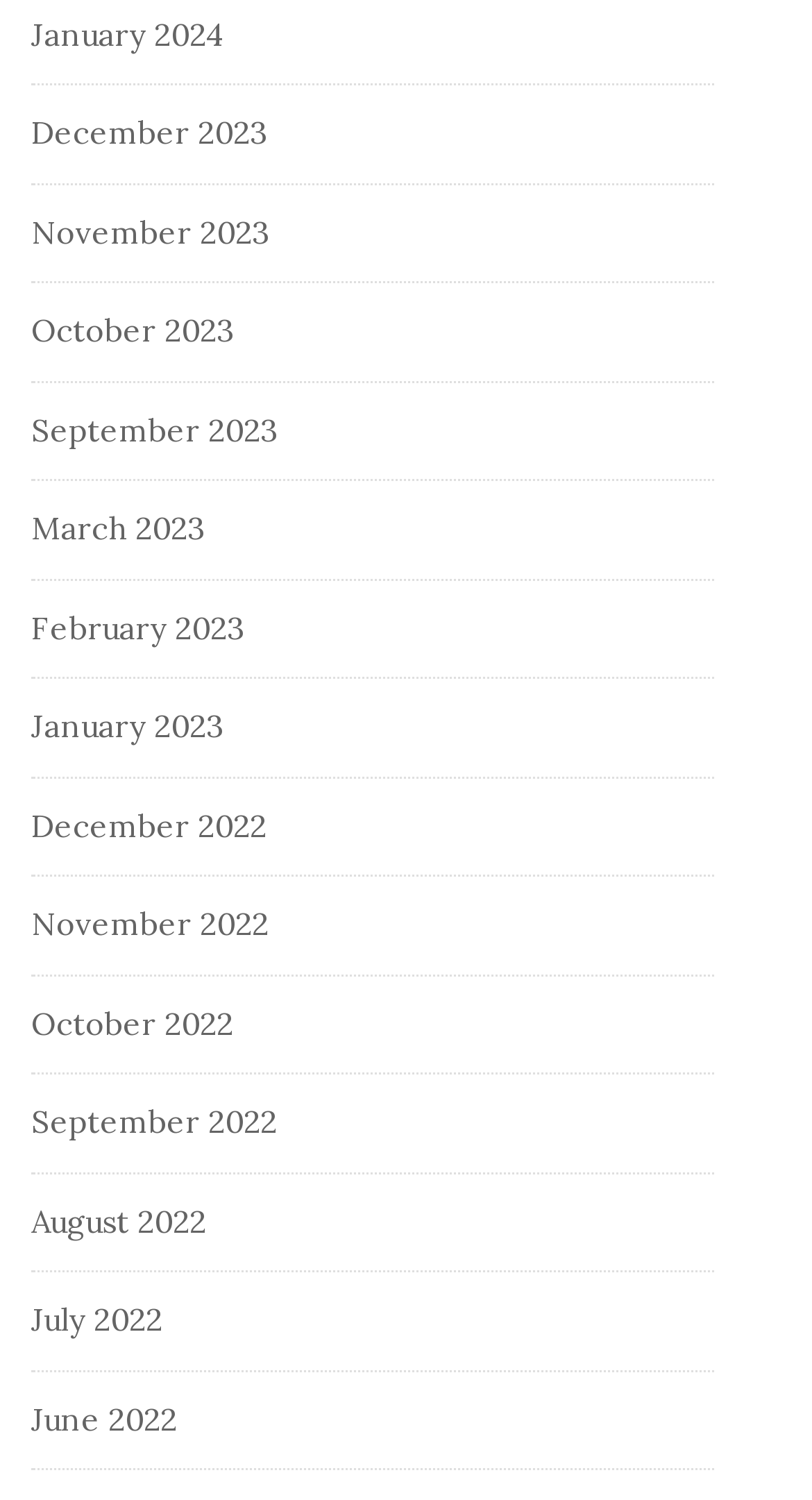Determine the bounding box coordinates for the UI element with the following description: "February 2023". The coordinates should be four float numbers between 0 and 1, represented as [left, top, right, bottom].

[0.038, 0.405, 0.303, 0.432]